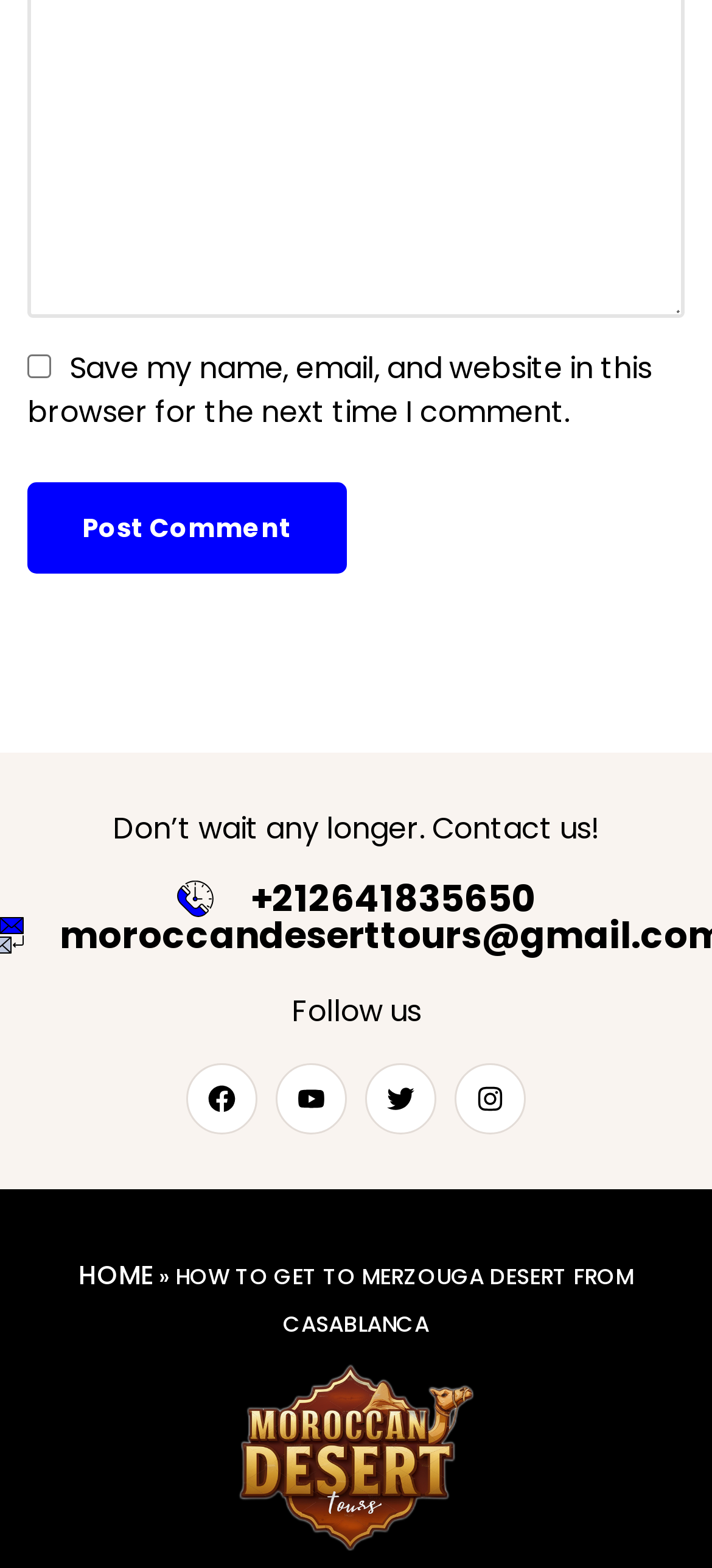Locate the bounding box coordinates of the segment that needs to be clicked to meet this instruction: "Call the phone number".

[0.038, 0.561, 0.962, 0.584]